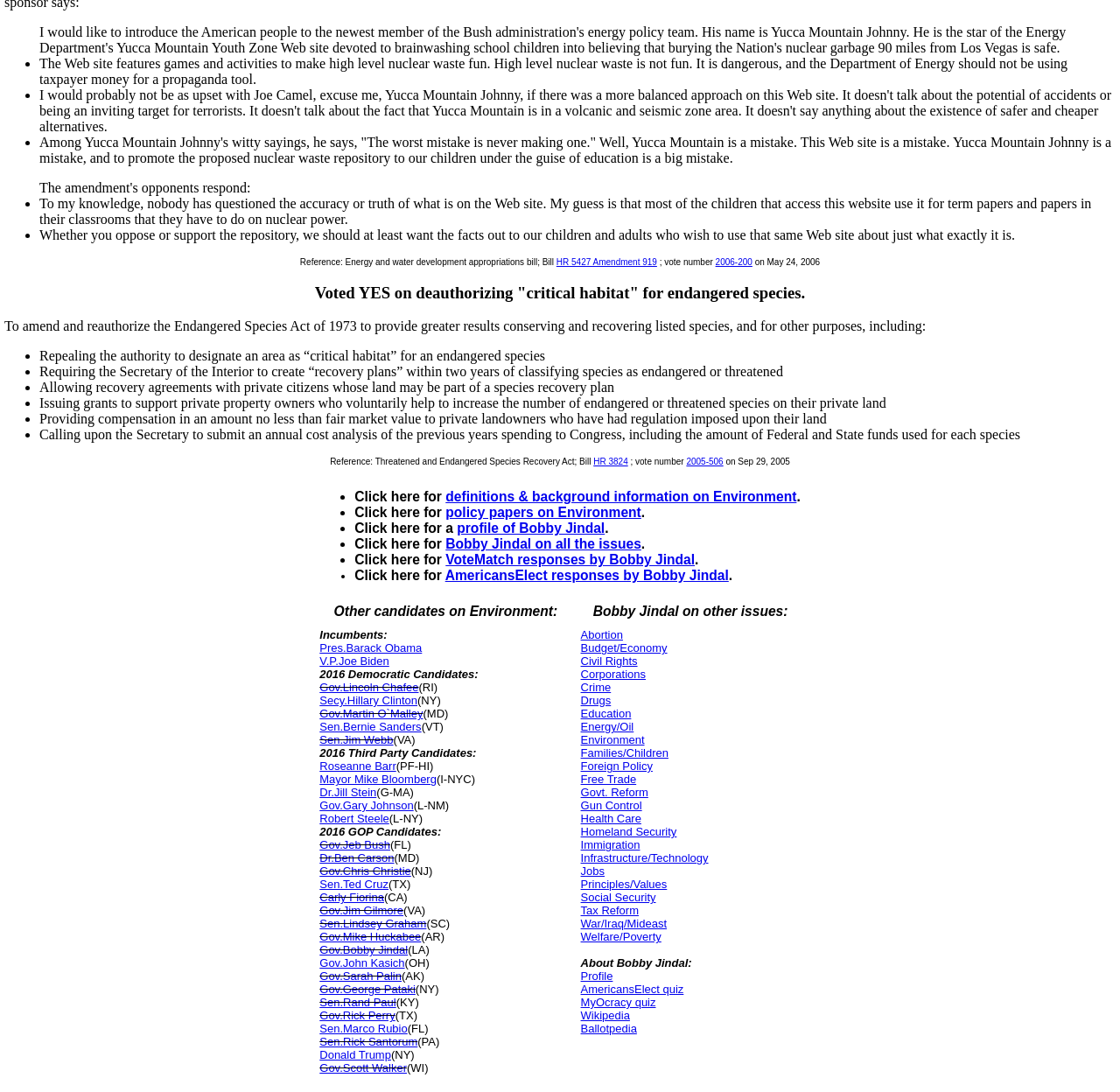Who is the profiled politician?
Analyze the image and provide a thorough answer to the question.

The webpage is about Bobby Jindal, as indicated by the presence of his name and policy positions on environmental issues.